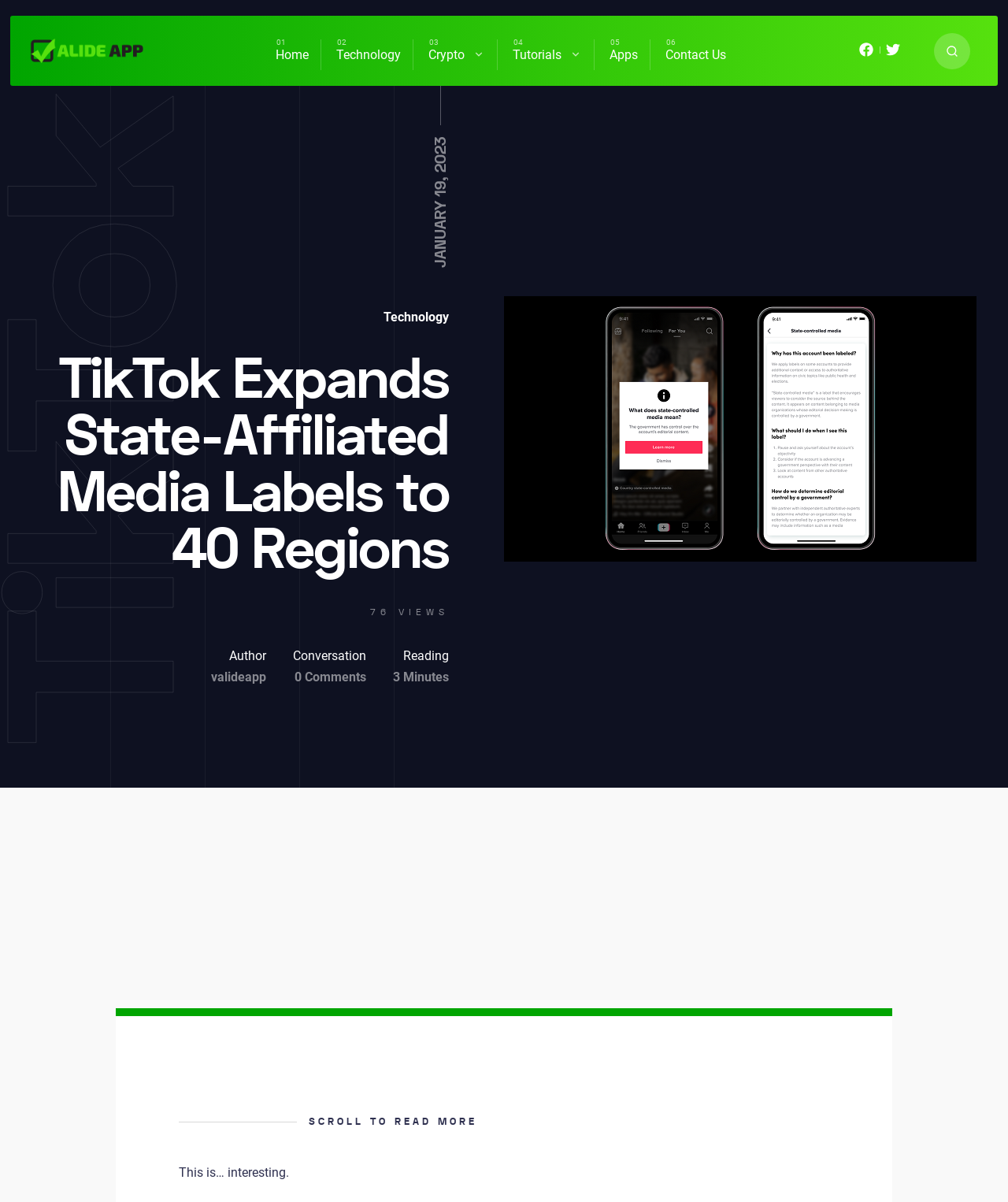Identify the bounding box coordinates for the UI element described as: "Contact Us". The coordinates should be provided as four floats between 0 and 1: [left, top, right, bottom].

[0.648, 0.033, 0.732, 0.058]